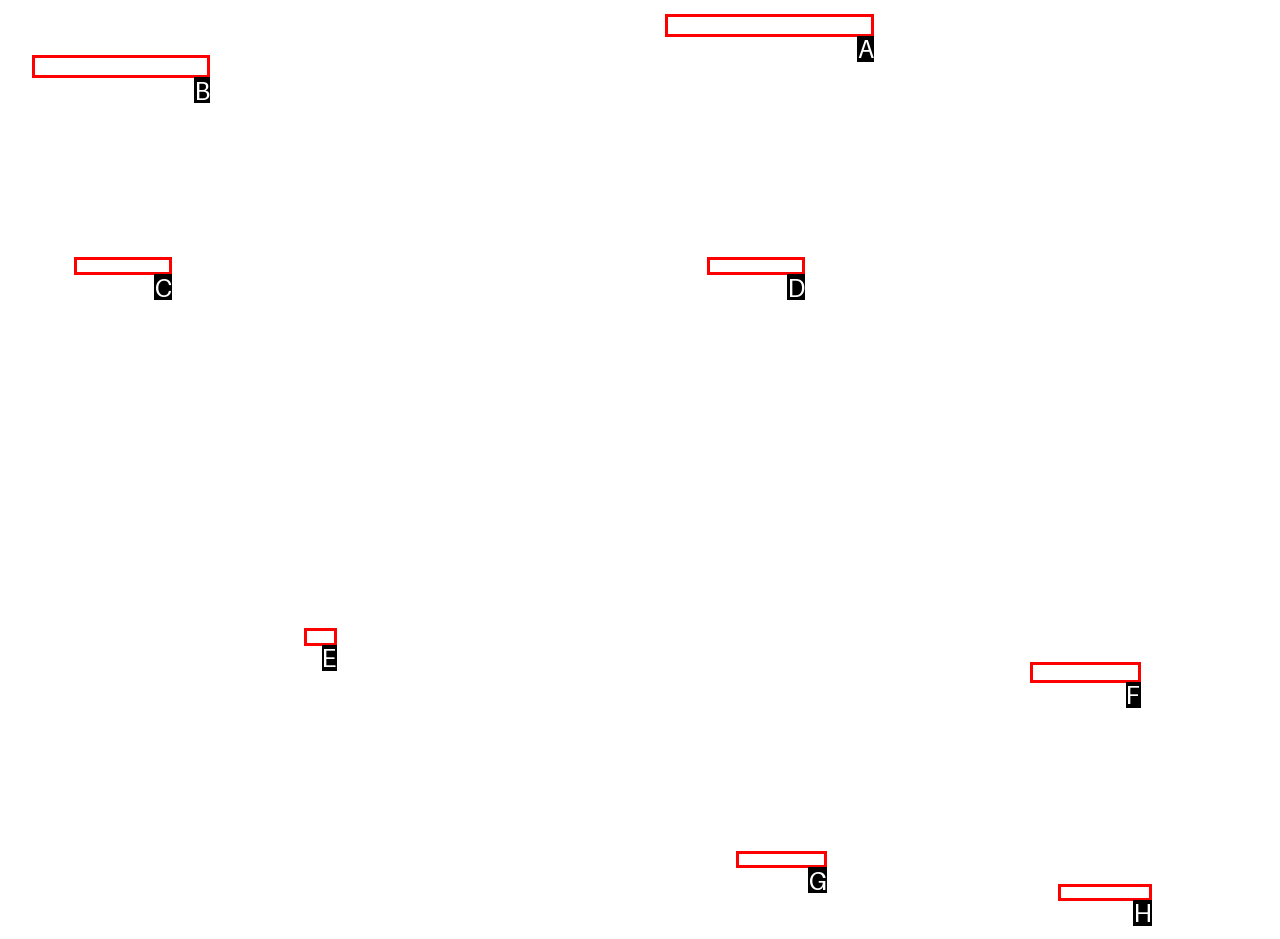Identify the appropriate choice to fulfill this task: Visit the Admissions page
Respond with the letter corresponding to the correct option.

G